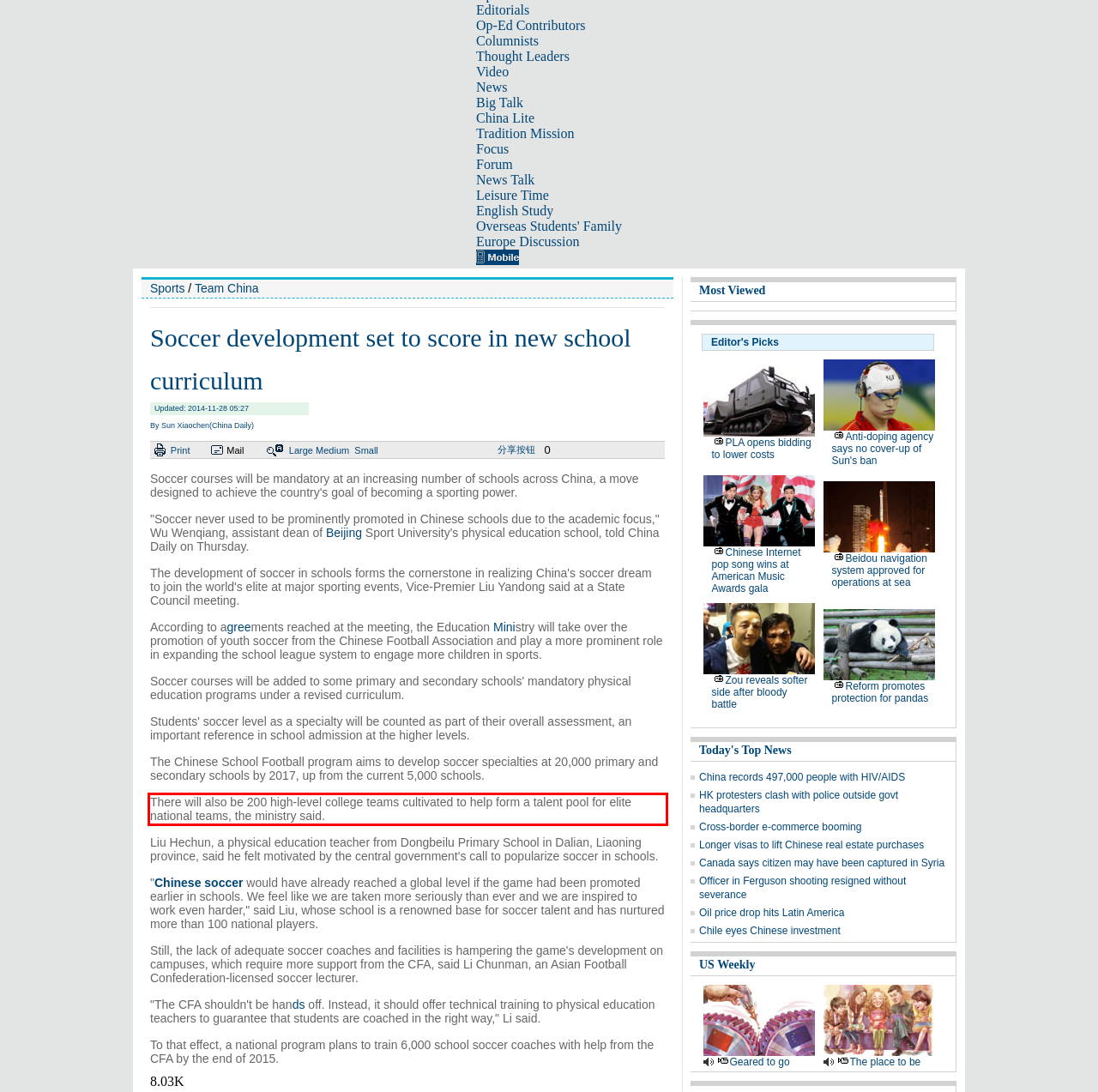You have a webpage screenshot with a red rectangle surrounding a UI element. Extract the text content from within this red bounding box.

There will also be 200 high-level college teams cultivated to help form a talent pool for elite national teams, the ministry said.